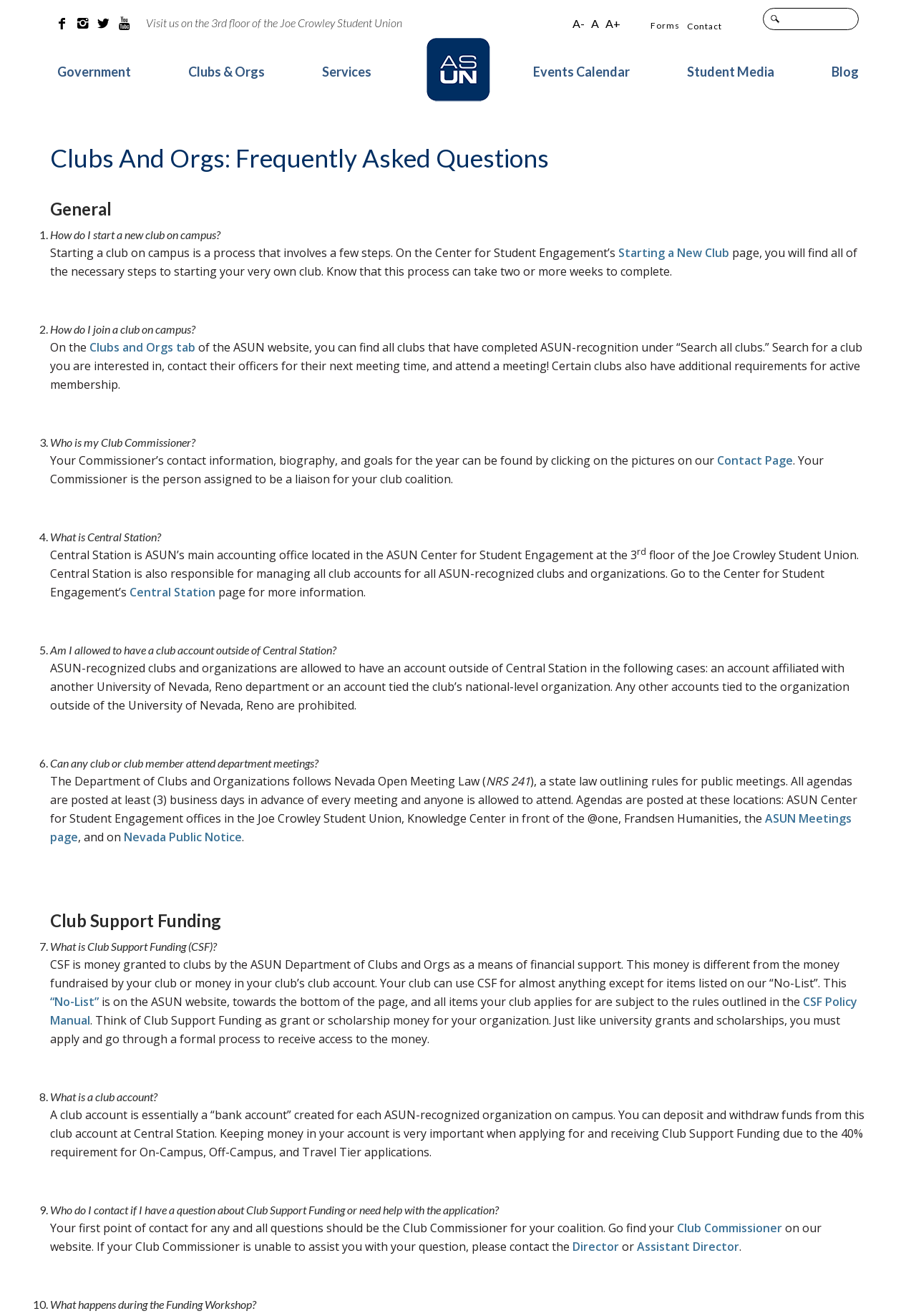Provide the bounding box coordinates of the HTML element described by the text: "Forms".

[0.71, 0.015, 0.742, 0.023]